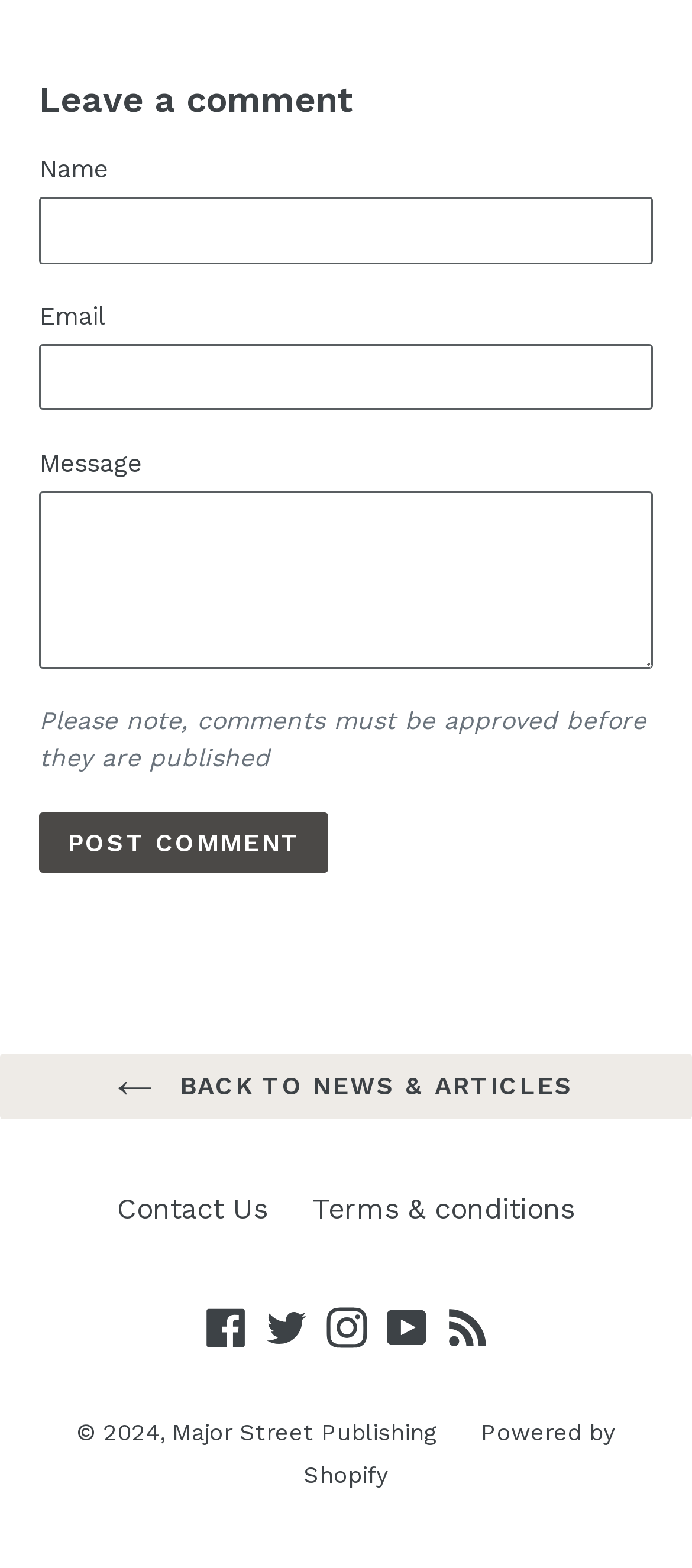Pinpoint the bounding box coordinates of the area that should be clicked to complete the following instruction: "Write a message". The coordinates must be given as four float numbers between 0 and 1, i.e., [left, top, right, bottom].

[0.056, 0.313, 0.944, 0.426]